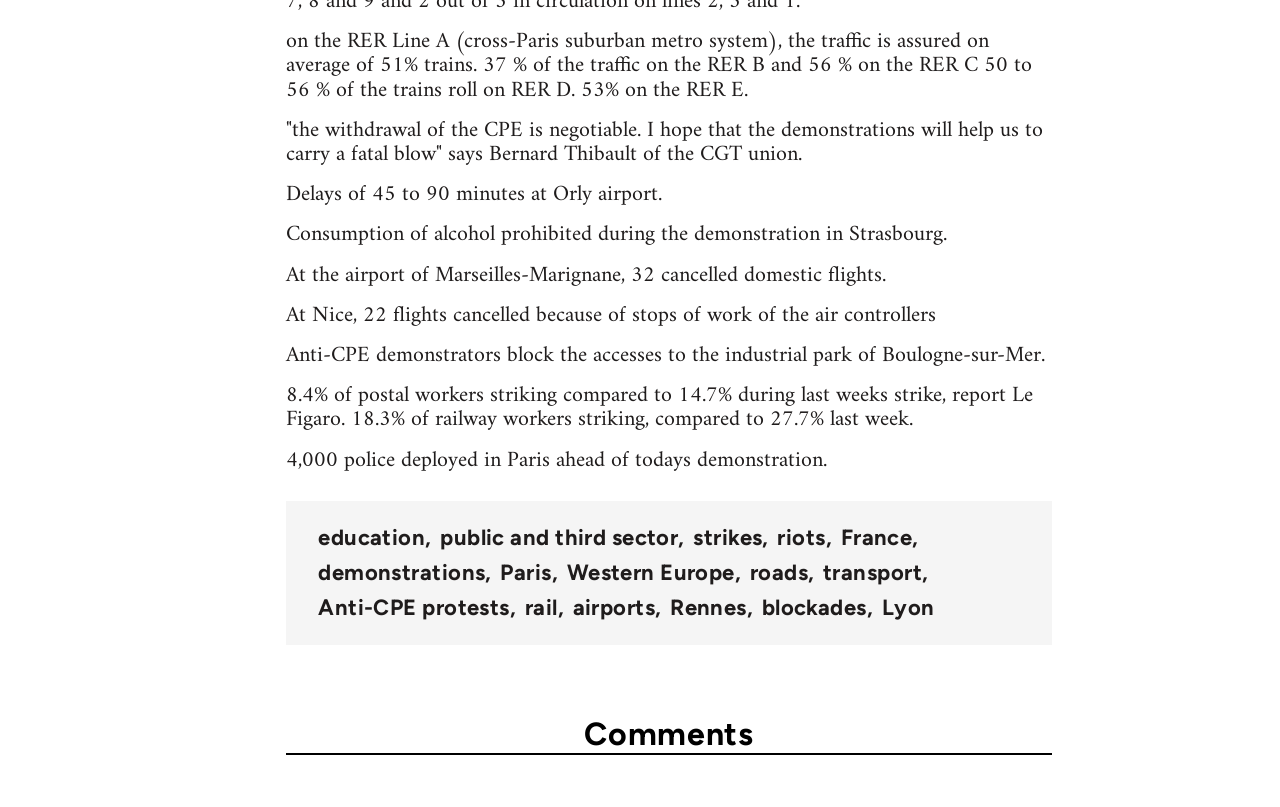Please identify the bounding box coordinates of the clickable region that I should interact with to perform the following instruction: "explore what businesses should know about the benefits of document AI". The coordinates should be expressed as four float numbers between 0 and 1, i.e., [left, top, right, bottom].

None